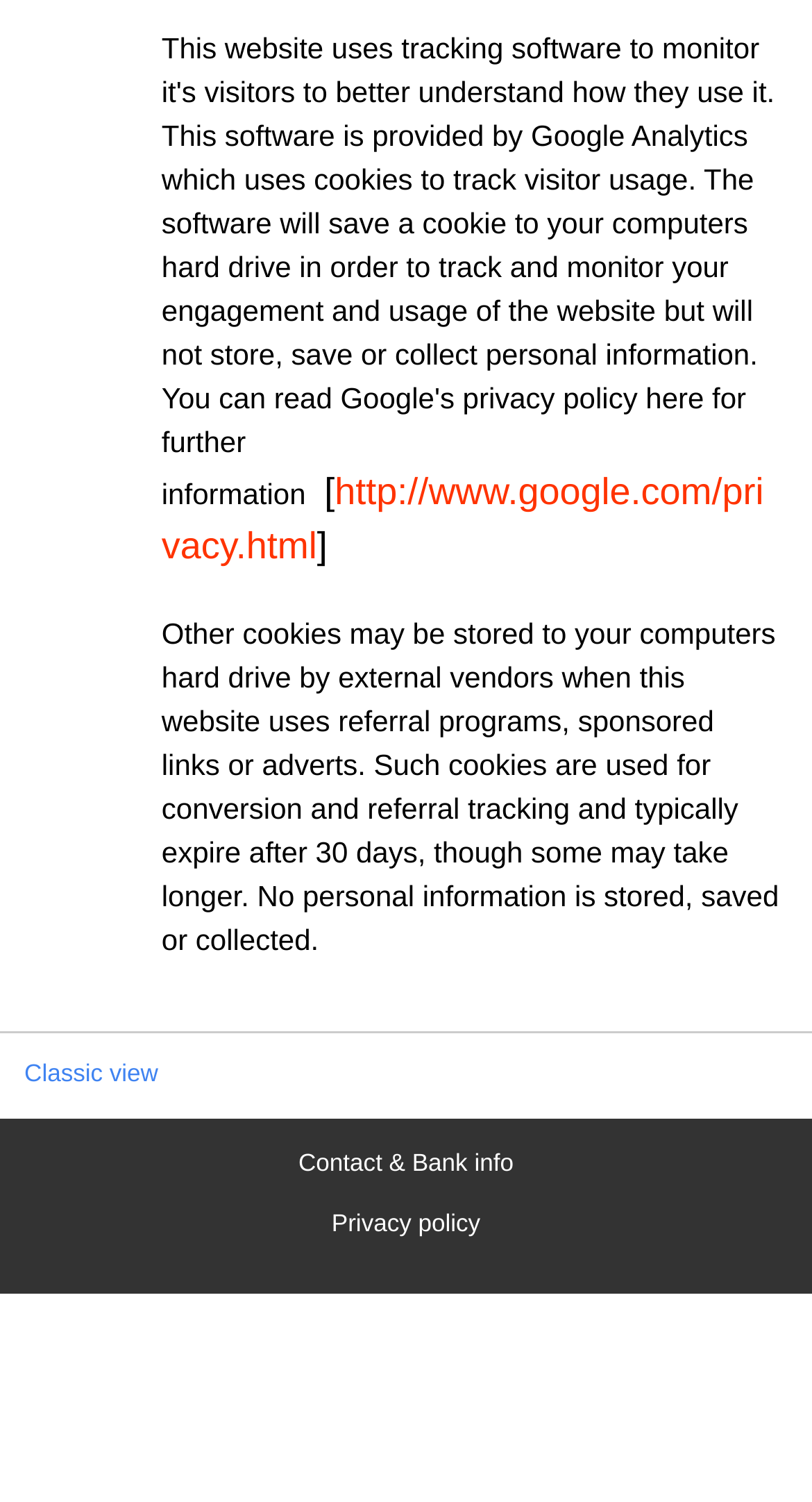Where can I find the privacy policy?
Utilize the image to construct a detailed and well-explained answer.

The link to the privacy policy is located at the bottom of the page, within the content info section, along with other links such as 'Contact & Bank info' and 'Classic view'.